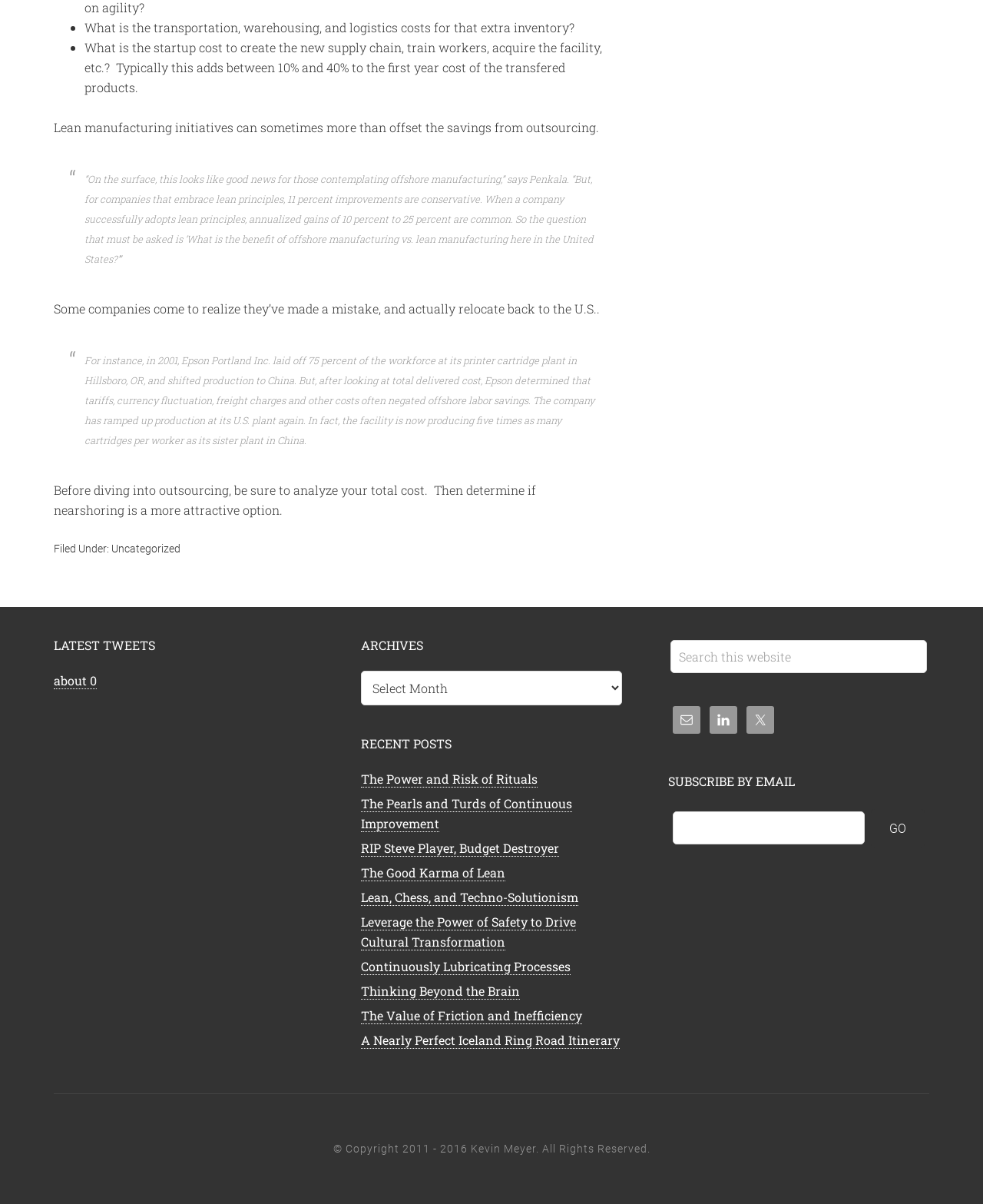Specify the bounding box coordinates of the area that needs to be clicked to achieve the following instruction: "Follow on Twitter".

[0.759, 0.586, 0.788, 0.609]